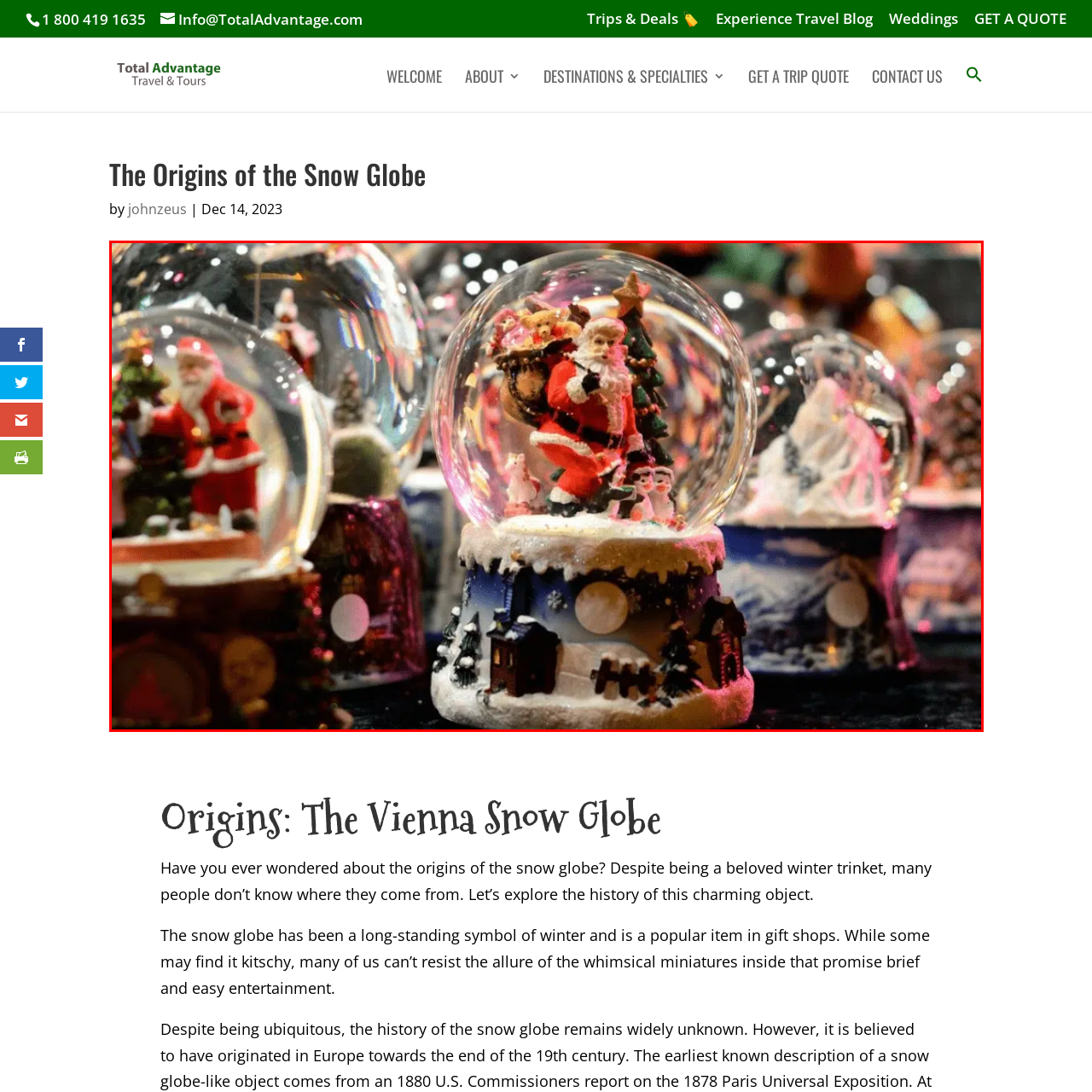Provide a comprehensive description of the image contained within the red rectangle.

The image captures a delightful display of Christmas snow globes, prominently featuring a traditional scene with Santa Claus joyfully surrounded by festive elements. In the foreground, Santa is depicted in a red suit, accompanied by cheerful children and a decorated Christmas tree, all nestled within a glass dome. The dappled snow-like glitter adds a touch of magic when shaken, enhancing the festive atmosphere. Behind him, the blurred outlines of additional snow globes can be seen, each presenting unique winter scenes, from snowy landscapes to holiday houses. This enchanting array evokes the warmth and nostalgia of the holiday season, making it a charming centerpiece for any Christmas celebration.